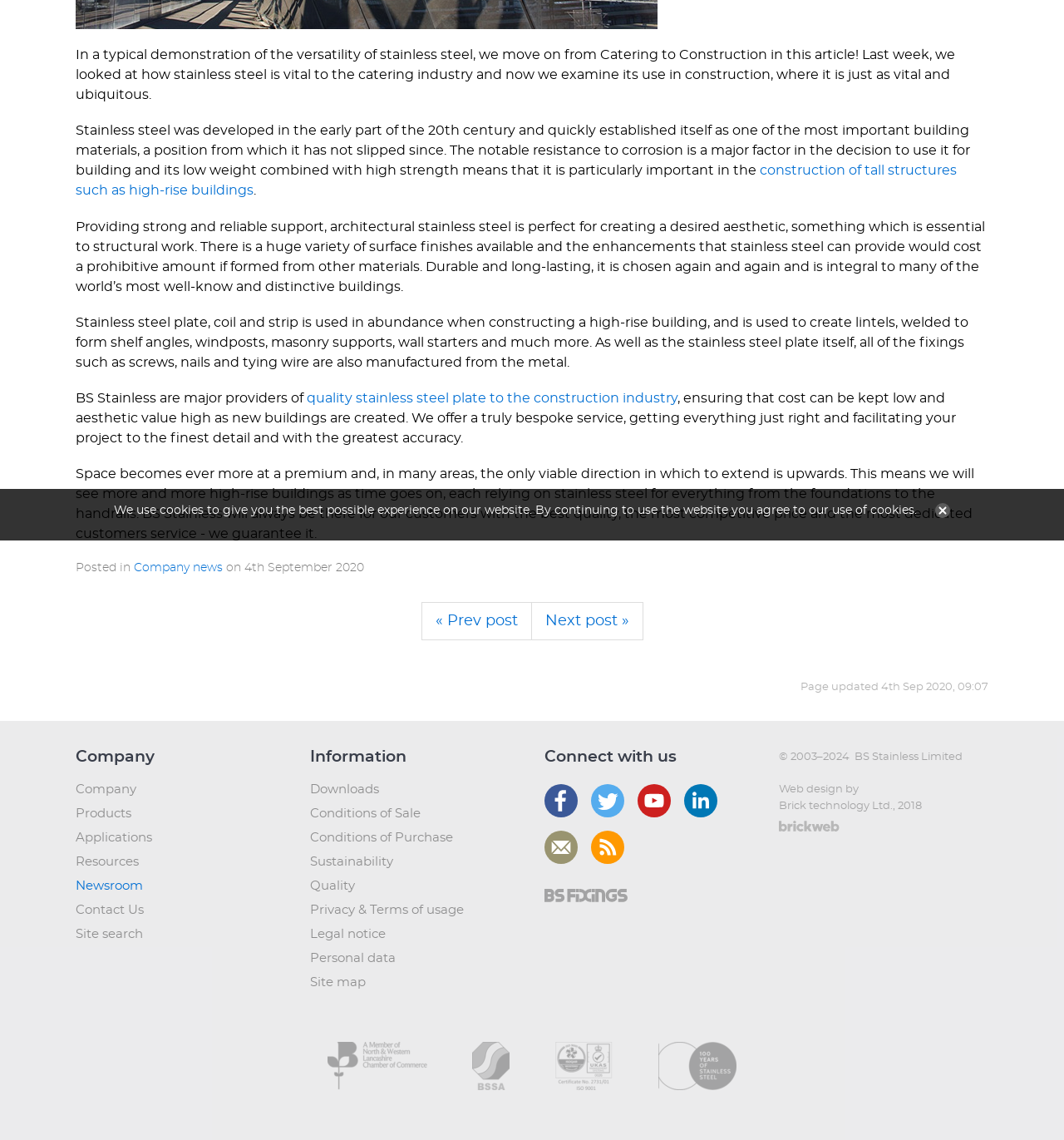Using the description "Site search", locate and provide the bounding box of the UI element.

[0.071, 0.812, 0.134, 0.828]